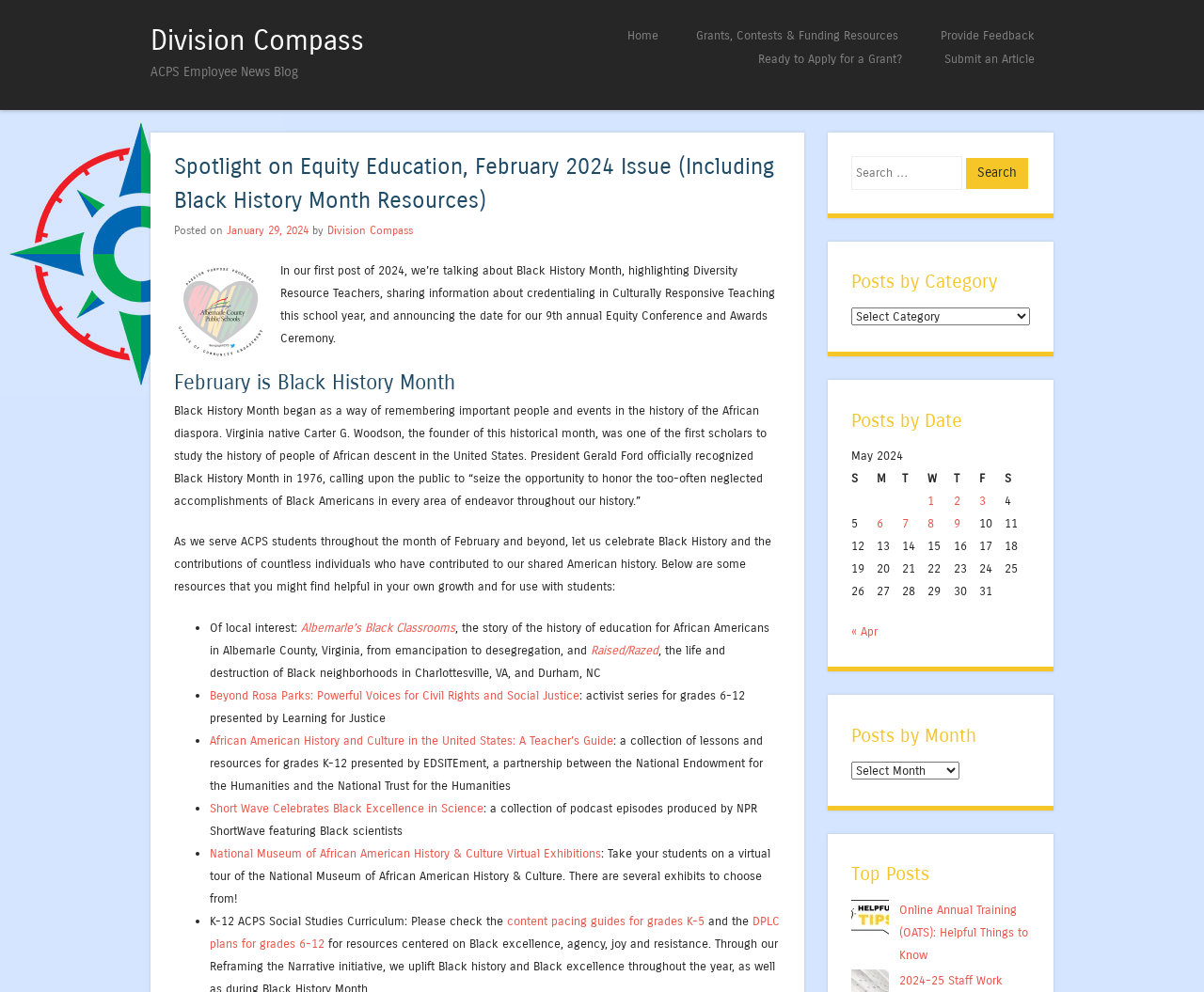Use a single word or phrase to answer the question: How many links are there in the 'Posts by Date' section?

7